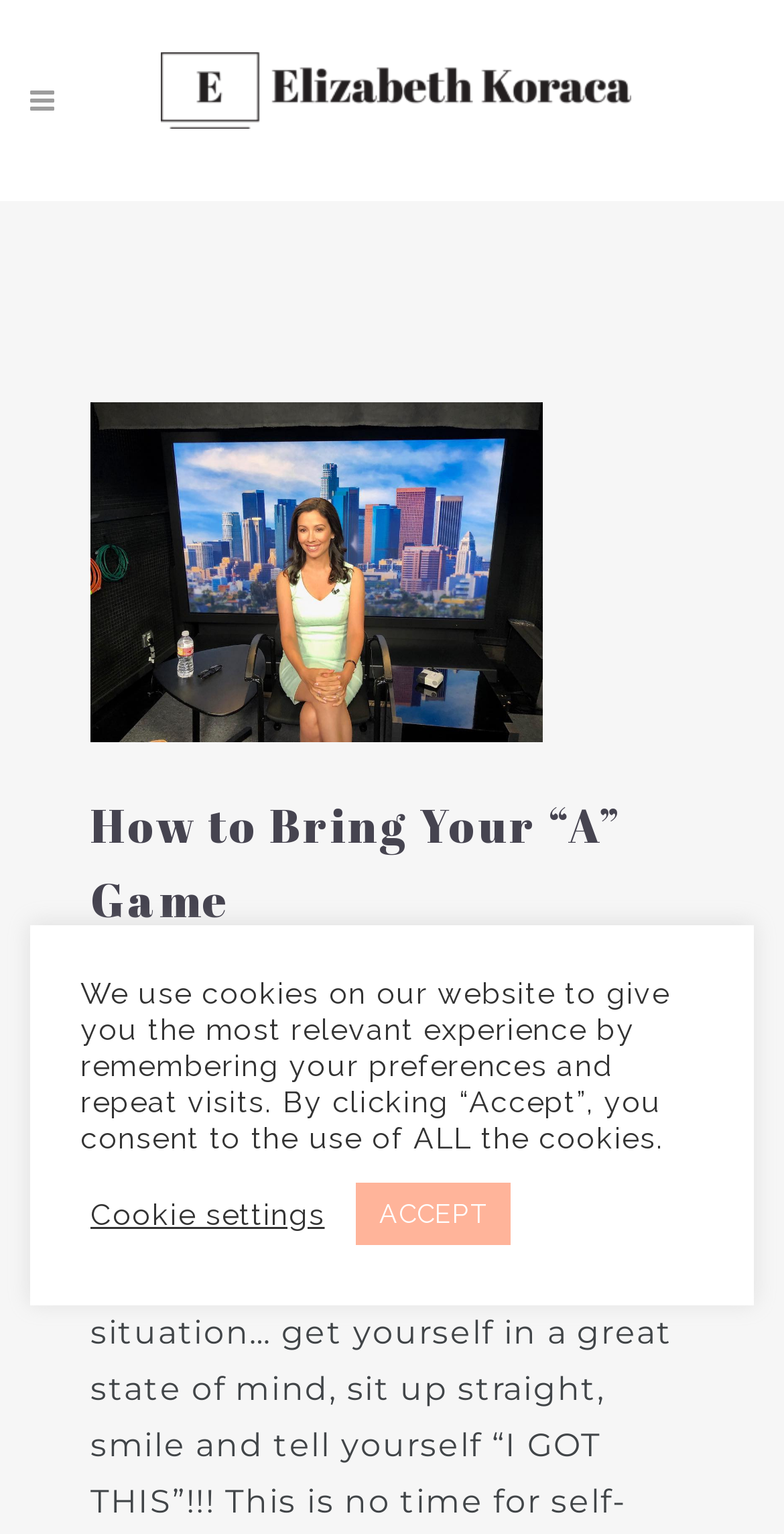What is the layout of the webpage?
From the image, respond with a single word or phrase.

Table layout